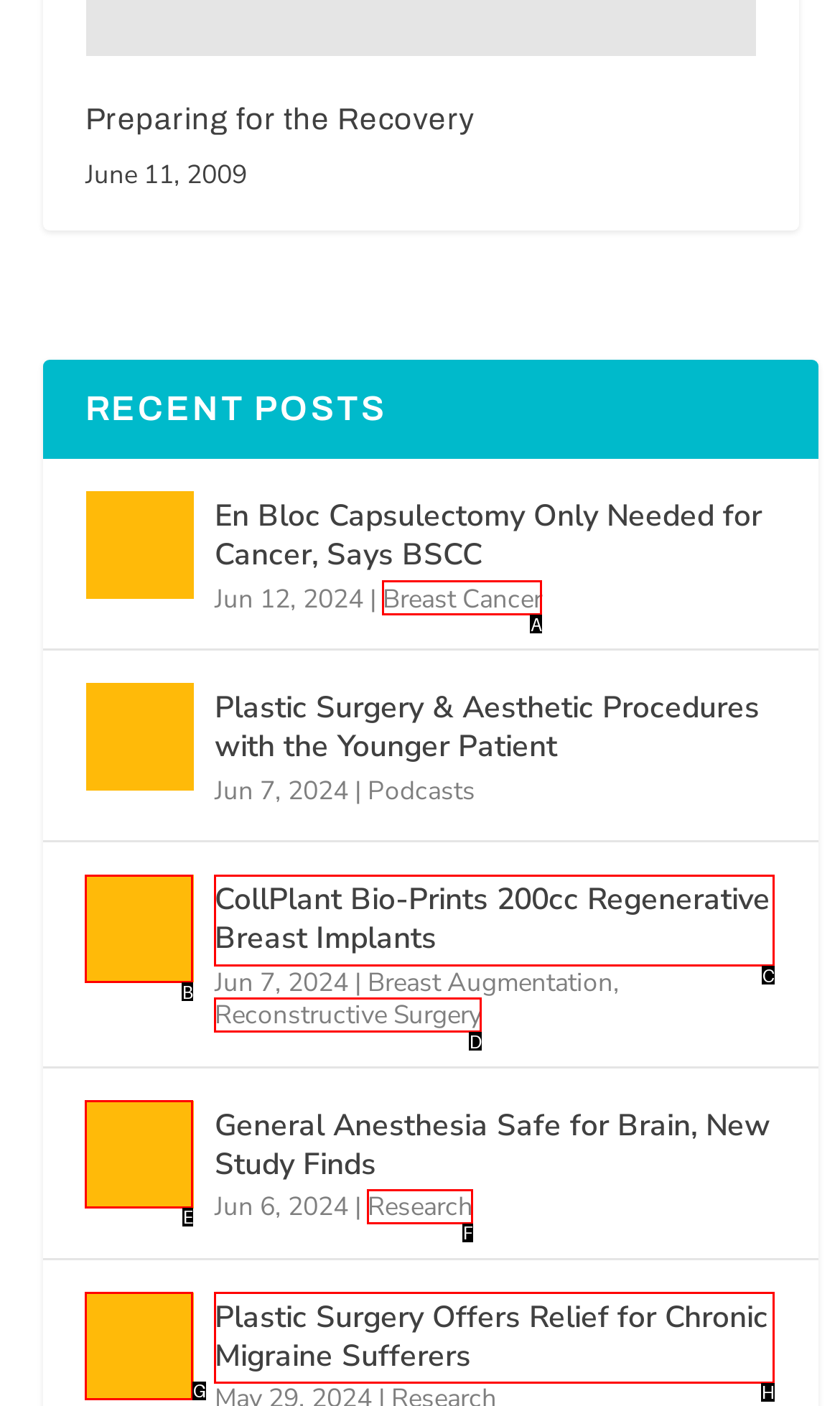From the description: Reconstructive Surgery, identify the option that best matches and reply with the letter of that option directly.

D